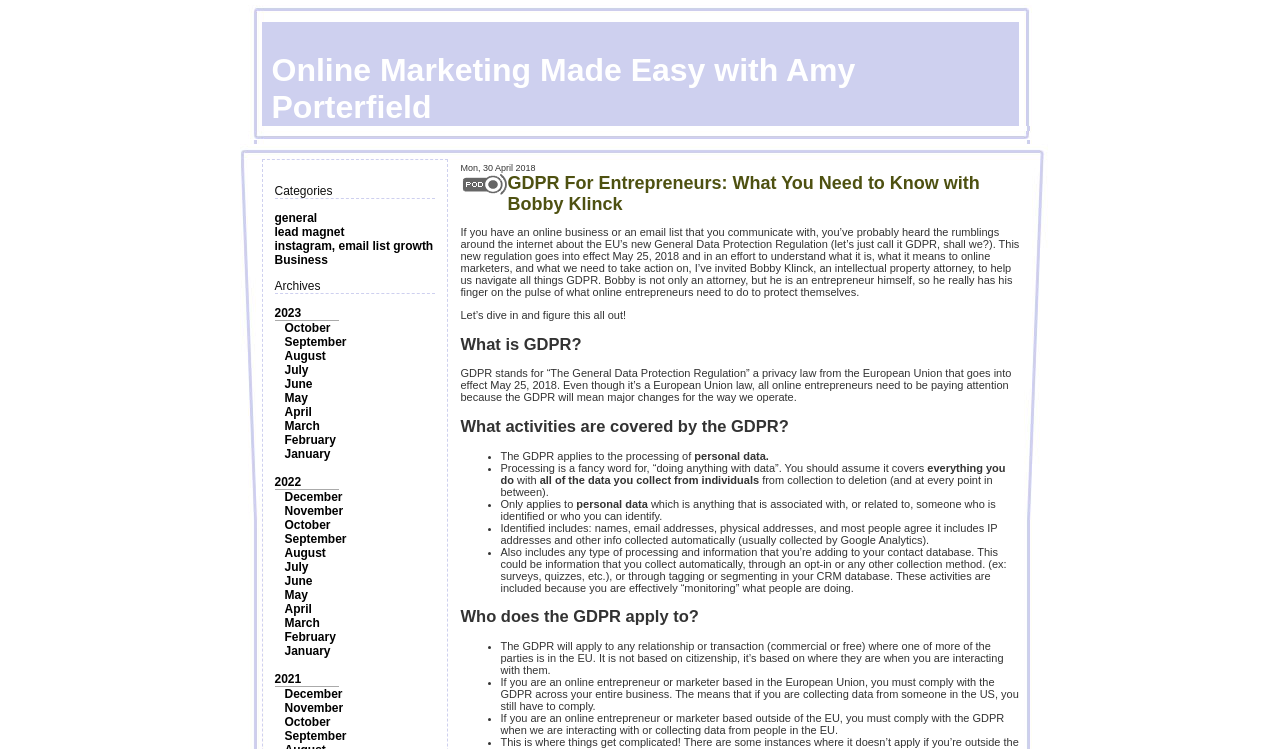Please specify the bounding box coordinates of the clickable region necessary for completing the following instruction: "Learn about 'What is GDPR?'". The coordinates must consist of four float numbers between 0 and 1, i.e., [left, top, right, bottom].

[0.36, 0.447, 0.796, 0.472]